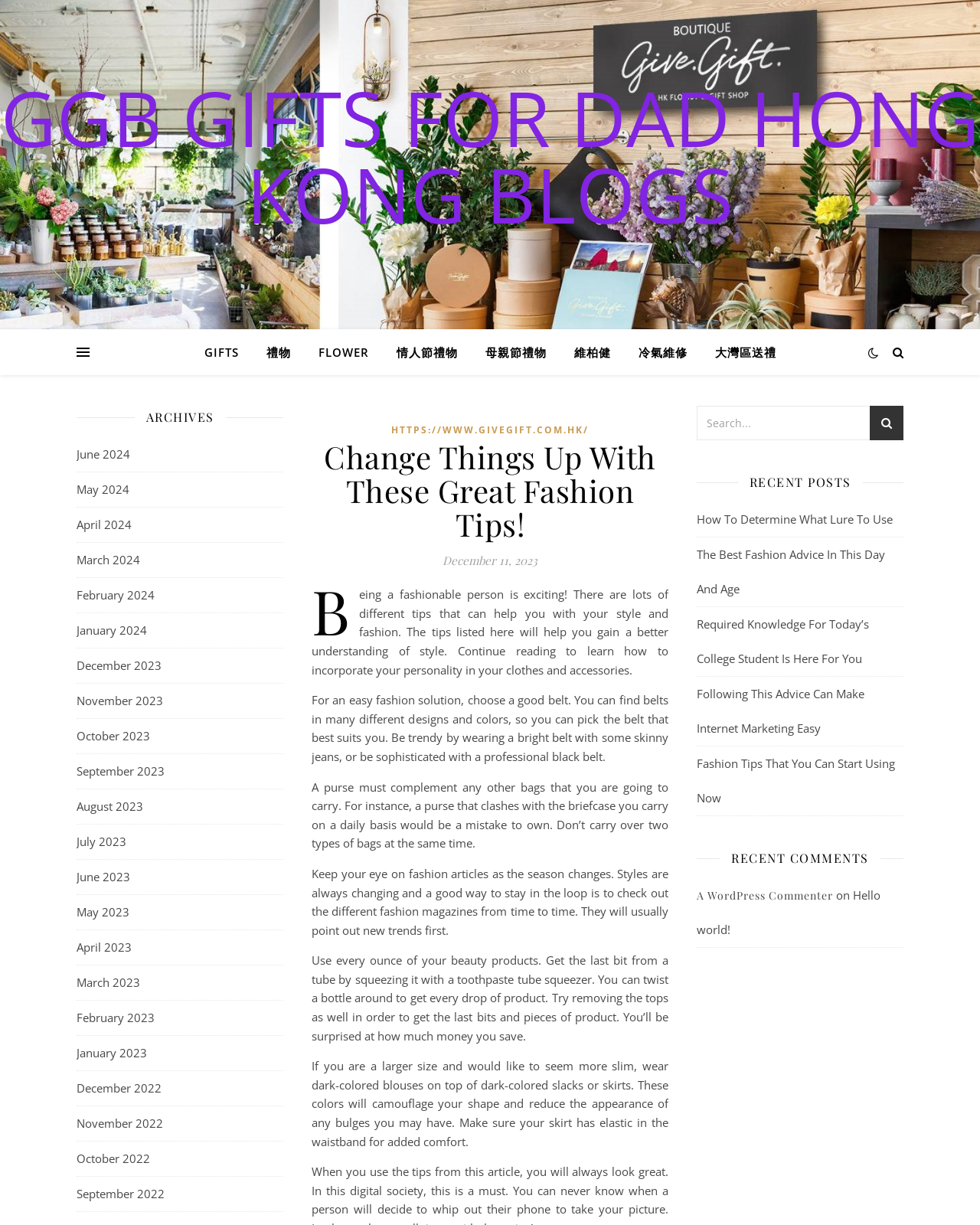Using a single word or phrase, answer the following question: 
How many recent comments are there?

1